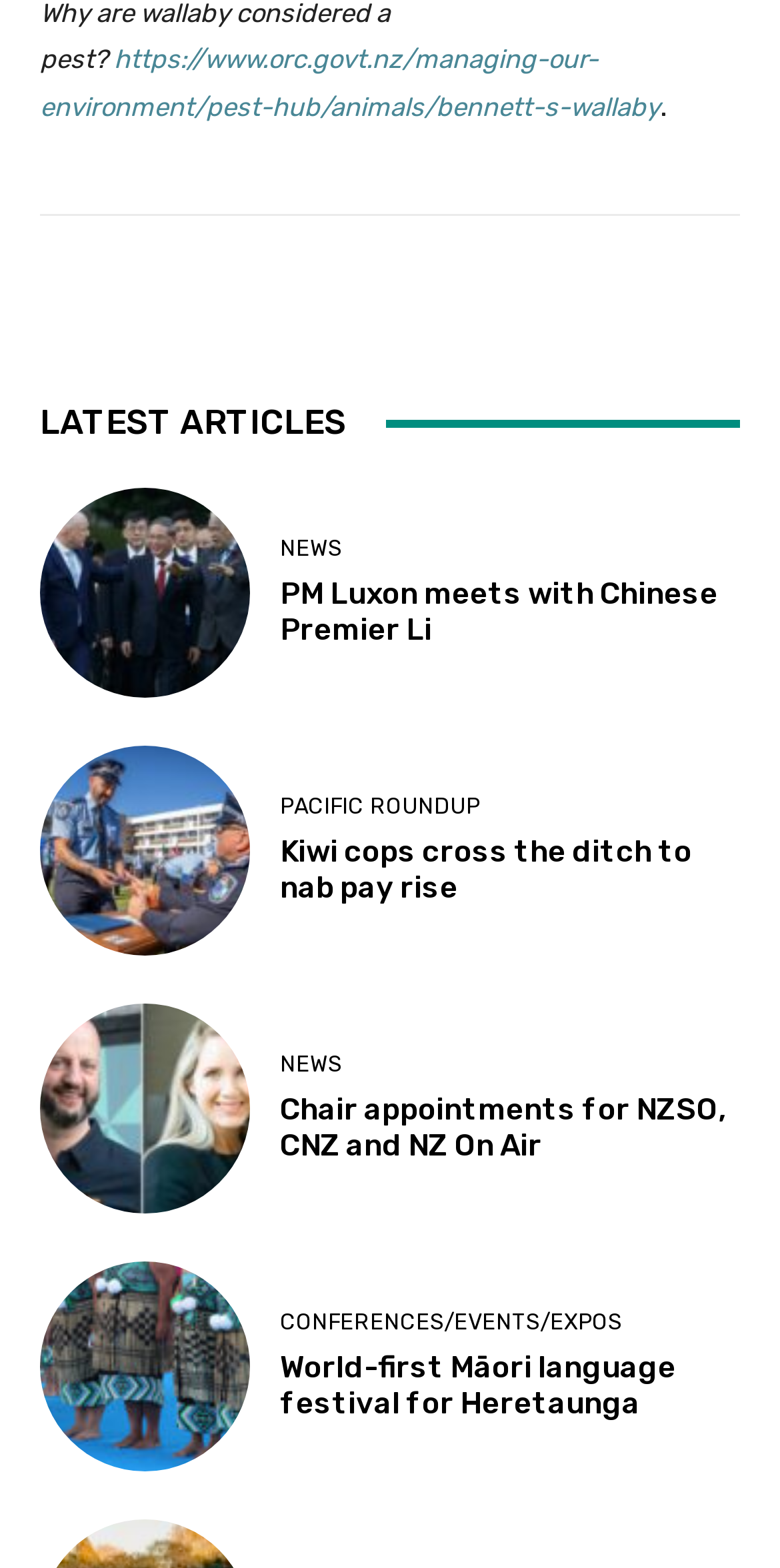Could you determine the bounding box coordinates of the clickable element to complete the instruction: "View latest articles"? Provide the coordinates as four float numbers between 0 and 1, i.e., [left, top, right, bottom].

[0.051, 0.25, 0.949, 0.288]